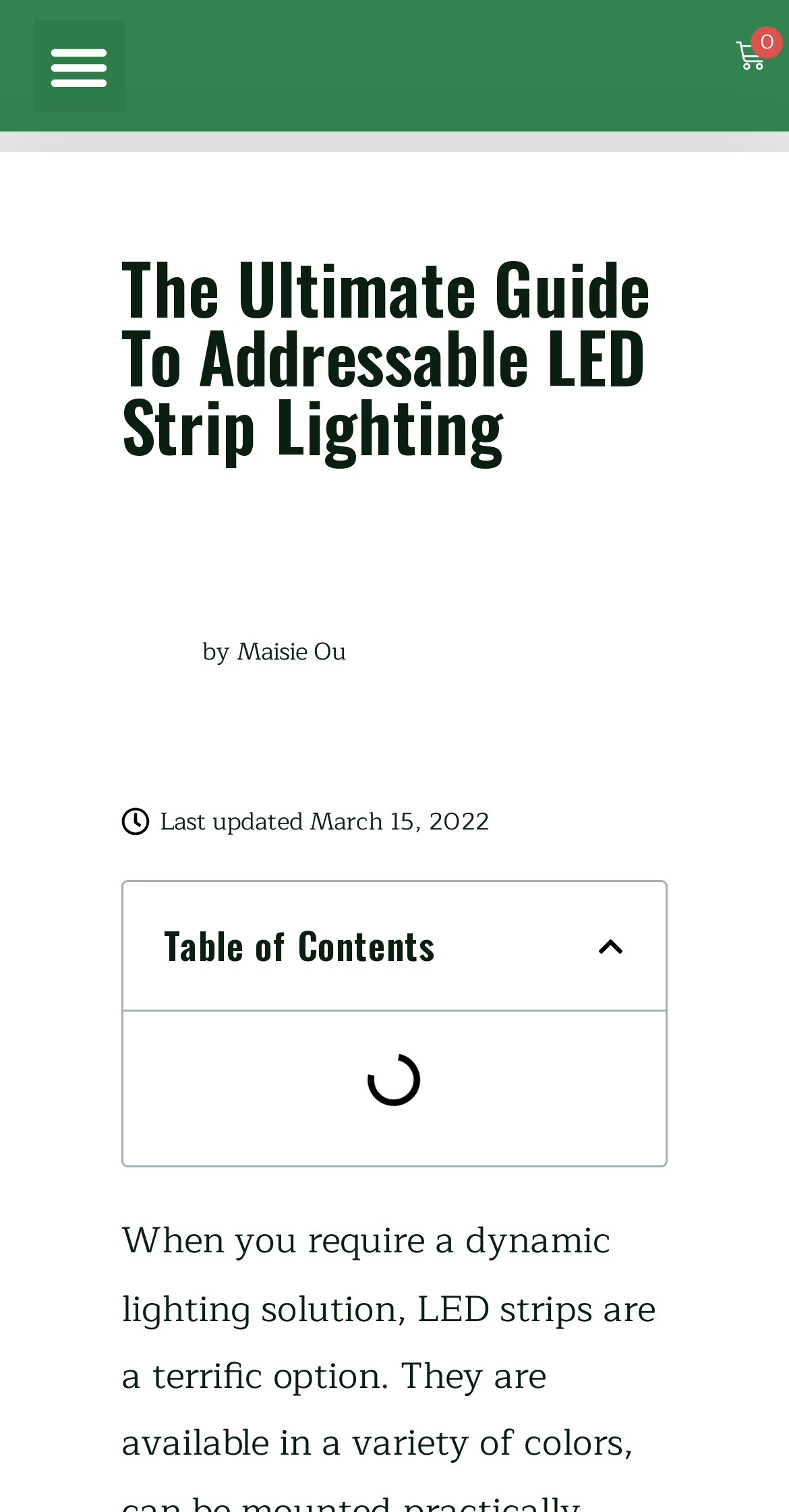Using the provided description: "Menu", find the bounding box coordinates of the corresponding UI element. The output should be four float numbers between 0 and 1, in the format [left, top, right, bottom].

[0.042, 0.013, 0.158, 0.074]